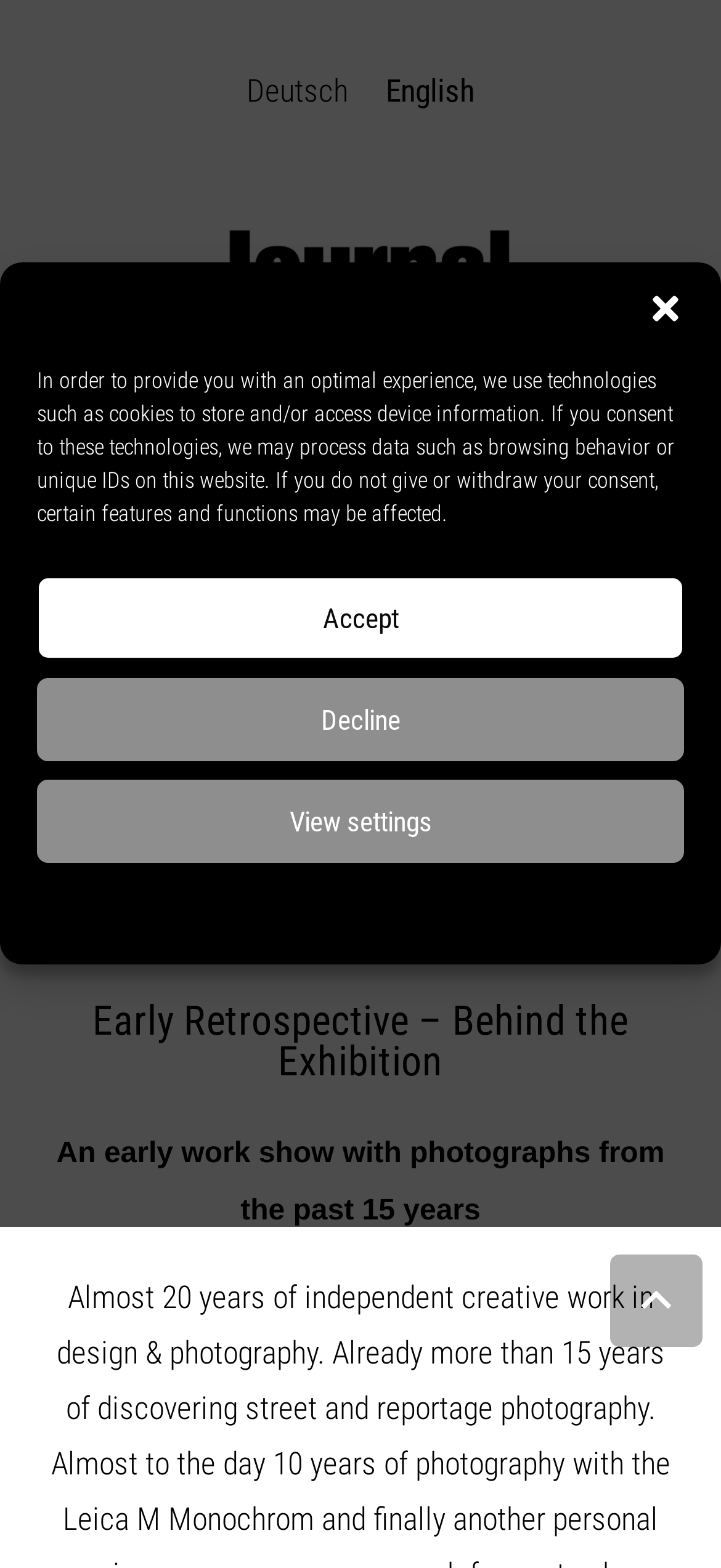Identify the bounding box coordinates for the region to click in order to carry out this instruction: "Go to Deutsch page". Provide the coordinates using four float numbers between 0 and 1, formatted as [left, top, right, bottom].

[0.342, 0.046, 0.483, 0.07]